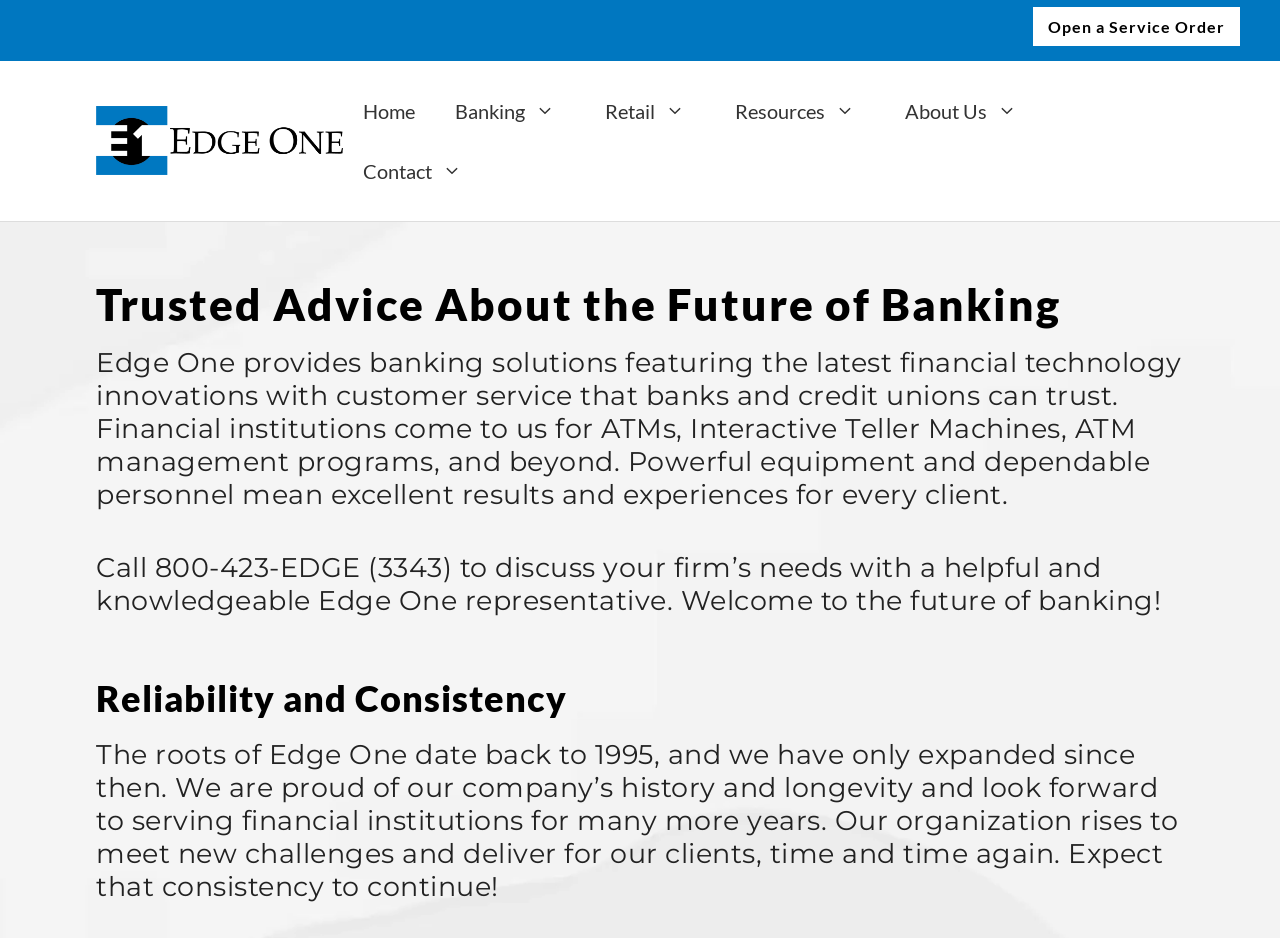Please find the bounding box for the UI component described as follows: "About Us".

[0.699, 0.086, 0.81, 0.15]